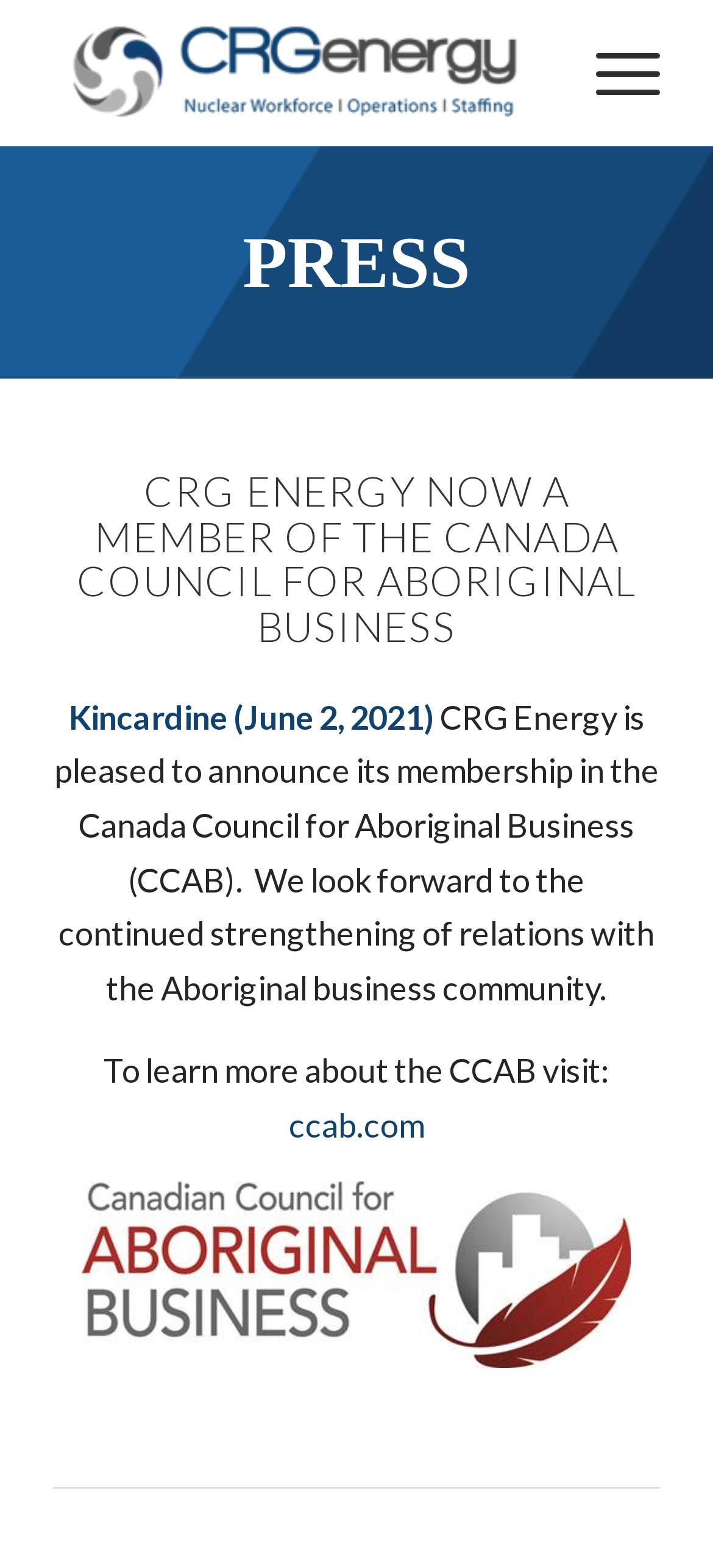Identify the bounding box for the described UI element. Provide the coordinates in (top-left x, top-left y, bottom-right x, bottom-right y) format with values ranging from 0 to 1: ccab.com

[0.405, 0.704, 0.595, 0.73]